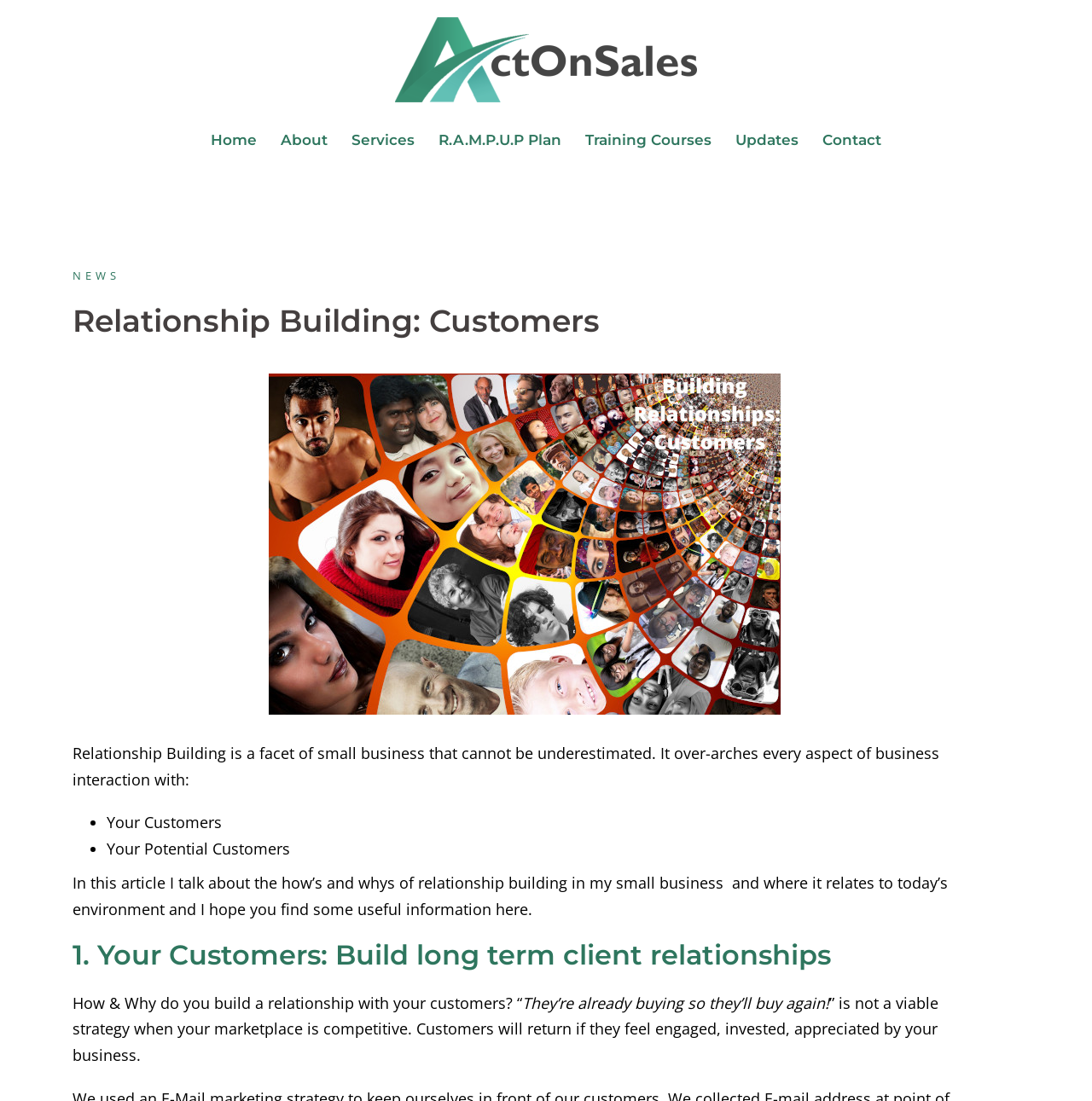Determine the bounding box coordinates for the area you should click to complete the following instruction: "Click on the 'NEWS' link".

[0.066, 0.243, 0.11, 0.257]